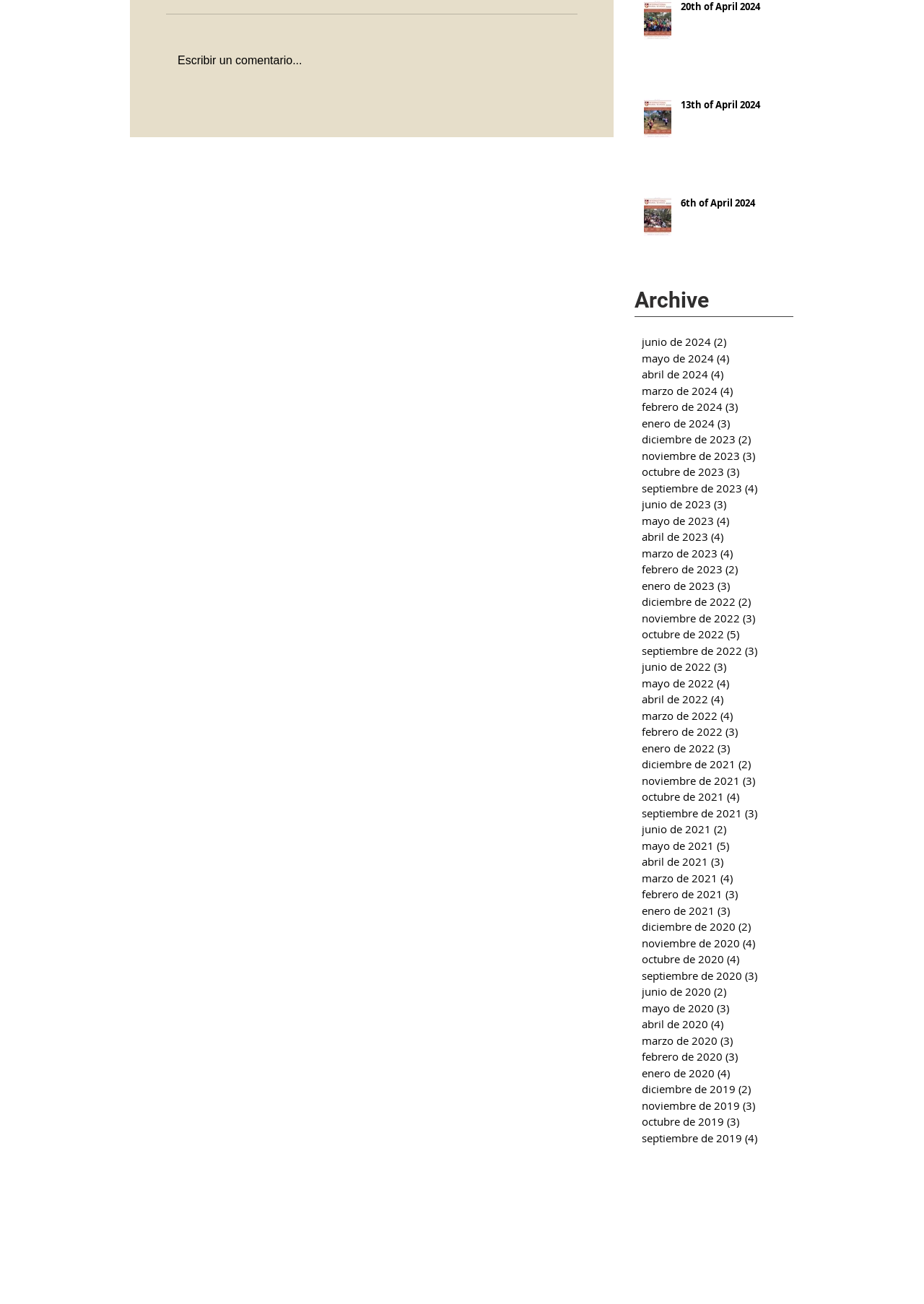Please determine the bounding box coordinates of the element to click in order to execute the following instruction: "View June 2024". The coordinates should be four float numbers between 0 and 1, specified as [left, top, right, bottom].

[0.695, 0.256, 0.859, 0.268]